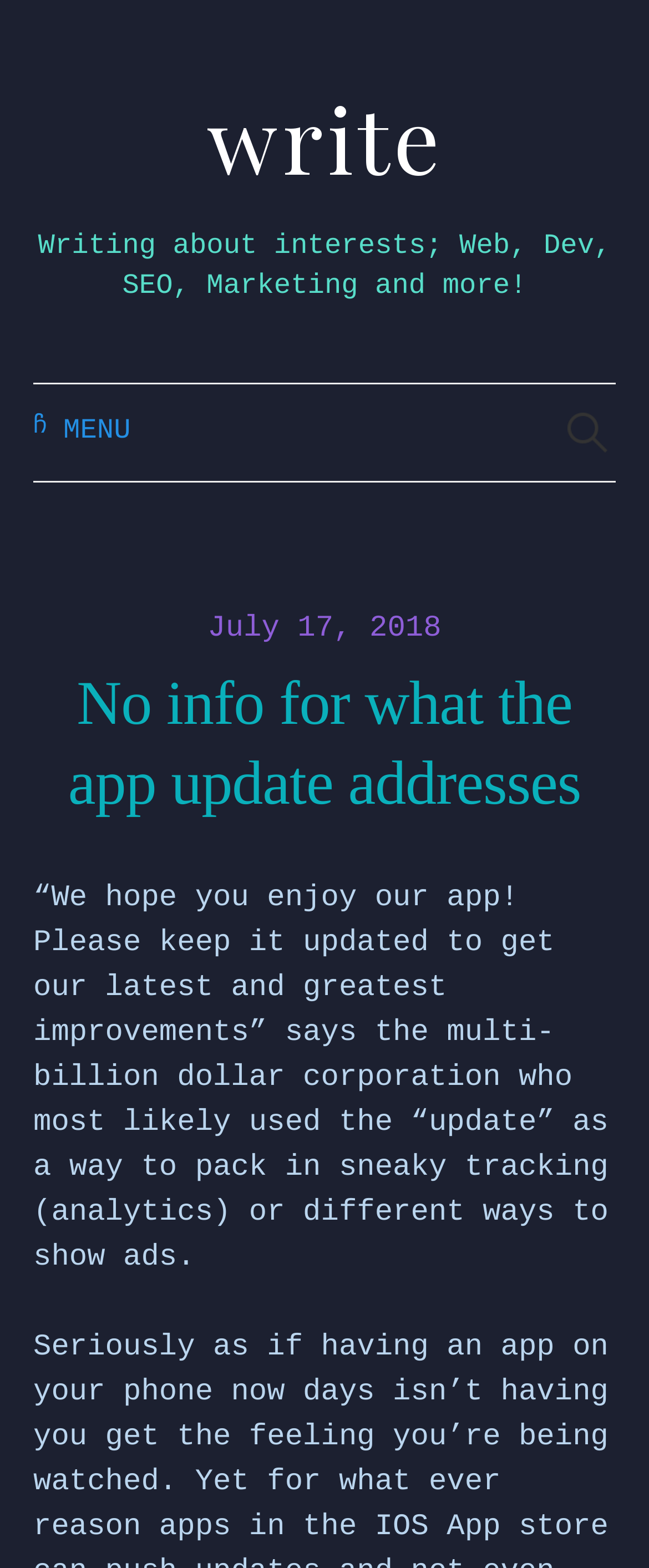Create an elaborate caption for the webpage.

The webpage appears to be a blog or article page, with a focus on writing about various interests such as web development, SEO, and marketing. At the top left of the page, there is a "Skip to content" link, followed by a heading that reads "write". Below this heading, there is a link with the same text "write", which is positioned roughly in the middle of the page.

To the right of the "write" link, there is a static text element that describes the content of the page, mentioning writing about interests such as web development, SEO, and marketing. Below this text, there is a "MENU" label, and a search bar with a placeholder text "Search for:".

The main content of the page appears to be an article or blog post, which is headed by a title "No info for what the app update addresses". This title is positioned roughly in the middle of the page, and is followed by a block of text that quotes a statement from a multi-billion dollar corporation about keeping their app updated. The text also mentions the corporation's possible motives for pushing updates, such as tracking or advertising.

Above the article title, there is a link to a specific date, "July 17, 2018", which may indicate the publication date of the article.